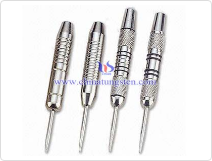Give a detailed account of everything present in the image.

This image showcases four sleek tungsten dart barrels, a crucial component of darts that significantly influences the game. Each barrel features a unique design, highlighting different grips and textures that cater to various throwing styles. Tungsten's density allows for slim, high-weight darts, enhancing control and accuracy. The barrels are displayed with a polished finish, reflecting a modern aesthetic while emphasizing their functionality in providing players with improved performance. As players grip these barrels during play, the concentration of weight and ergonomic designs contribute to better handling and competitive advantage in the sport of darts.